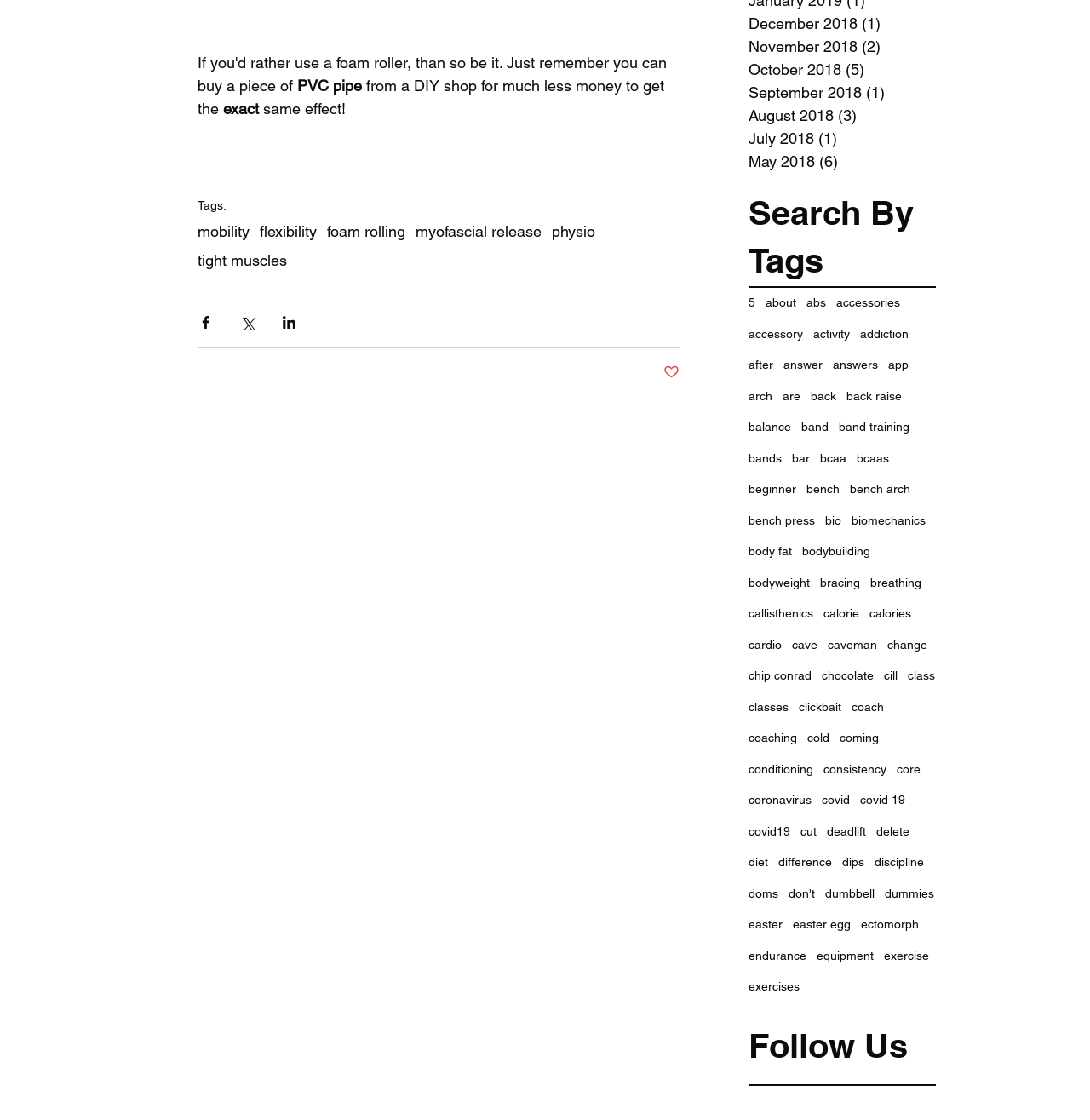Answer the question in a single word or phrase:
What is the vertical position of the link 'bench press' relative to the link 'bench'?

below